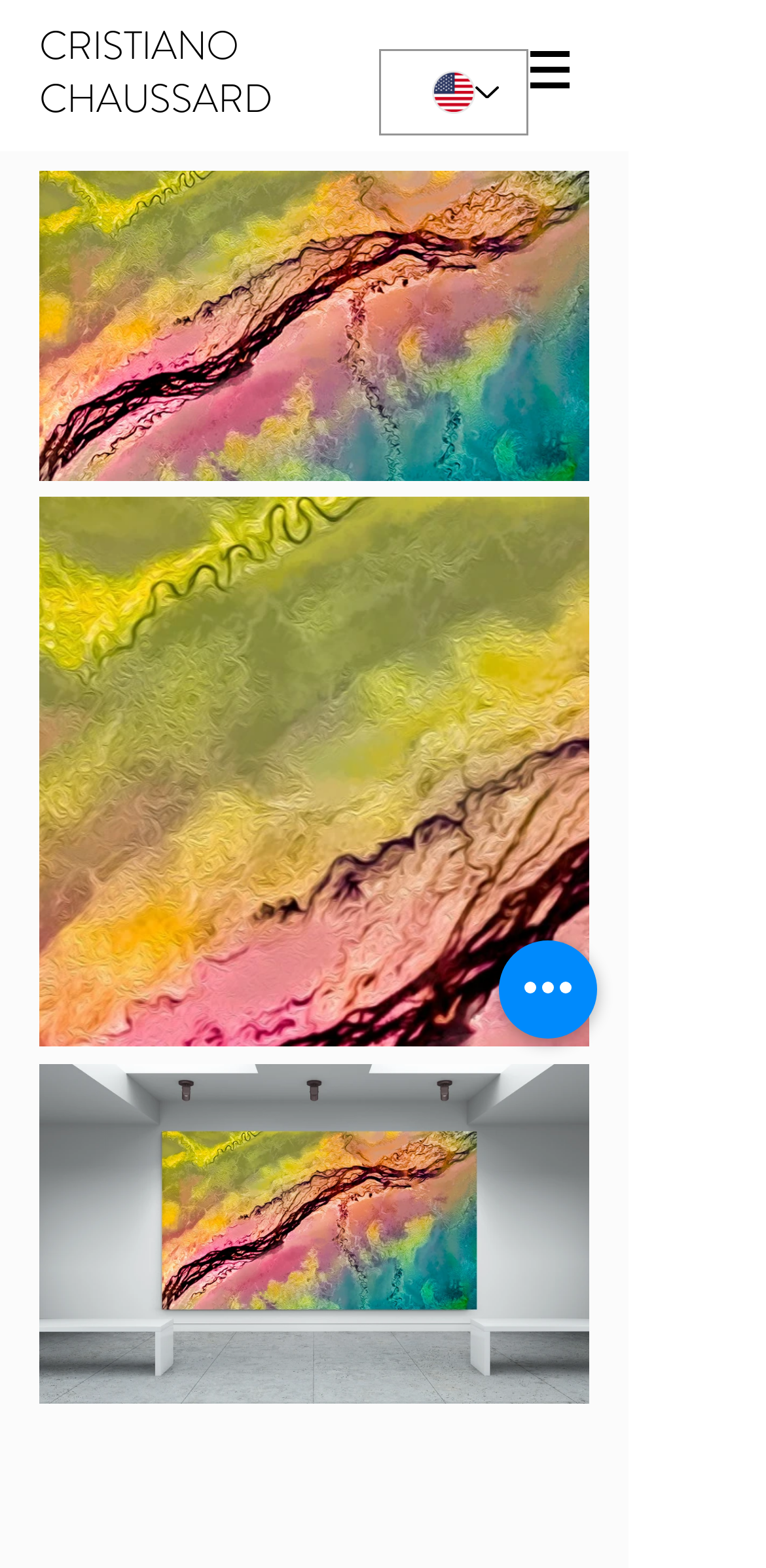Using the information from the screenshot, answer the following question thoroughly:
How many site navigation options are there?

I counted the number of navigation options within the 'Site' navigation section, which is a single button with a bounding box coordinate of [0.667, 0.019, 0.769, 0.069].